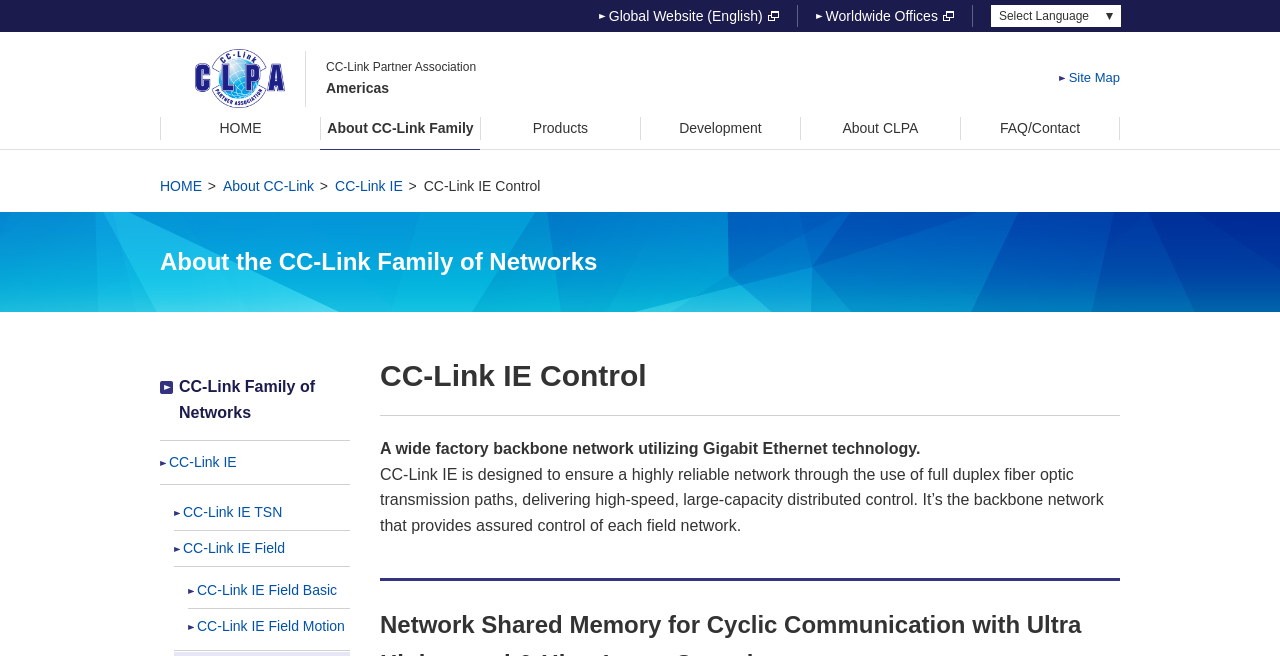Please identify the bounding box coordinates of the region to click in order to complete the task: "Go to global website". The coordinates must be four float numbers between 0 and 1, specified as [left, top, right, bottom].

[0.468, 0.008, 0.608, 0.042]